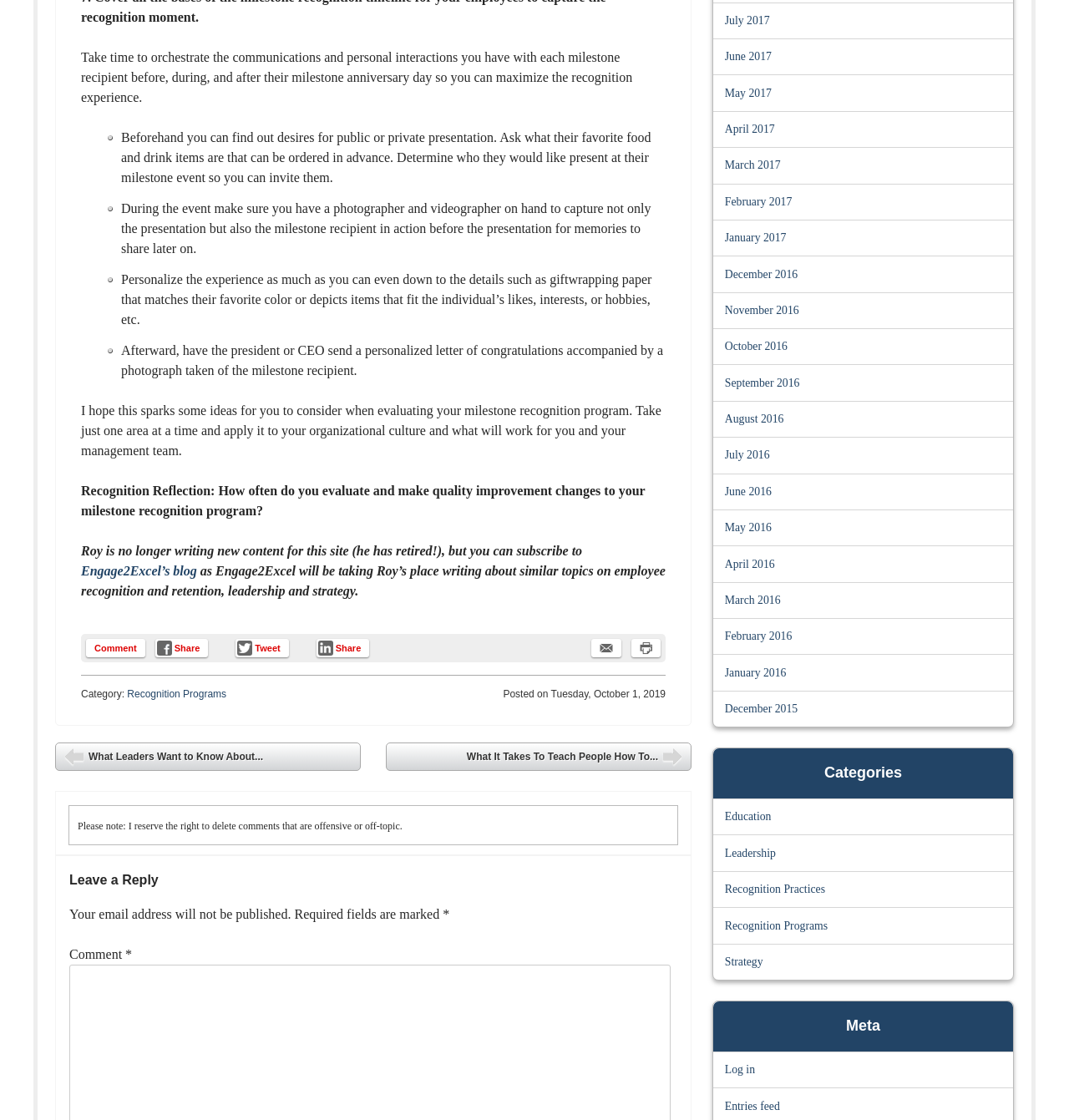How often should one evaluate and make quality improvement changes to the milestone recognition program?
By examining the image, provide a one-word or phrase answer.

Not specified